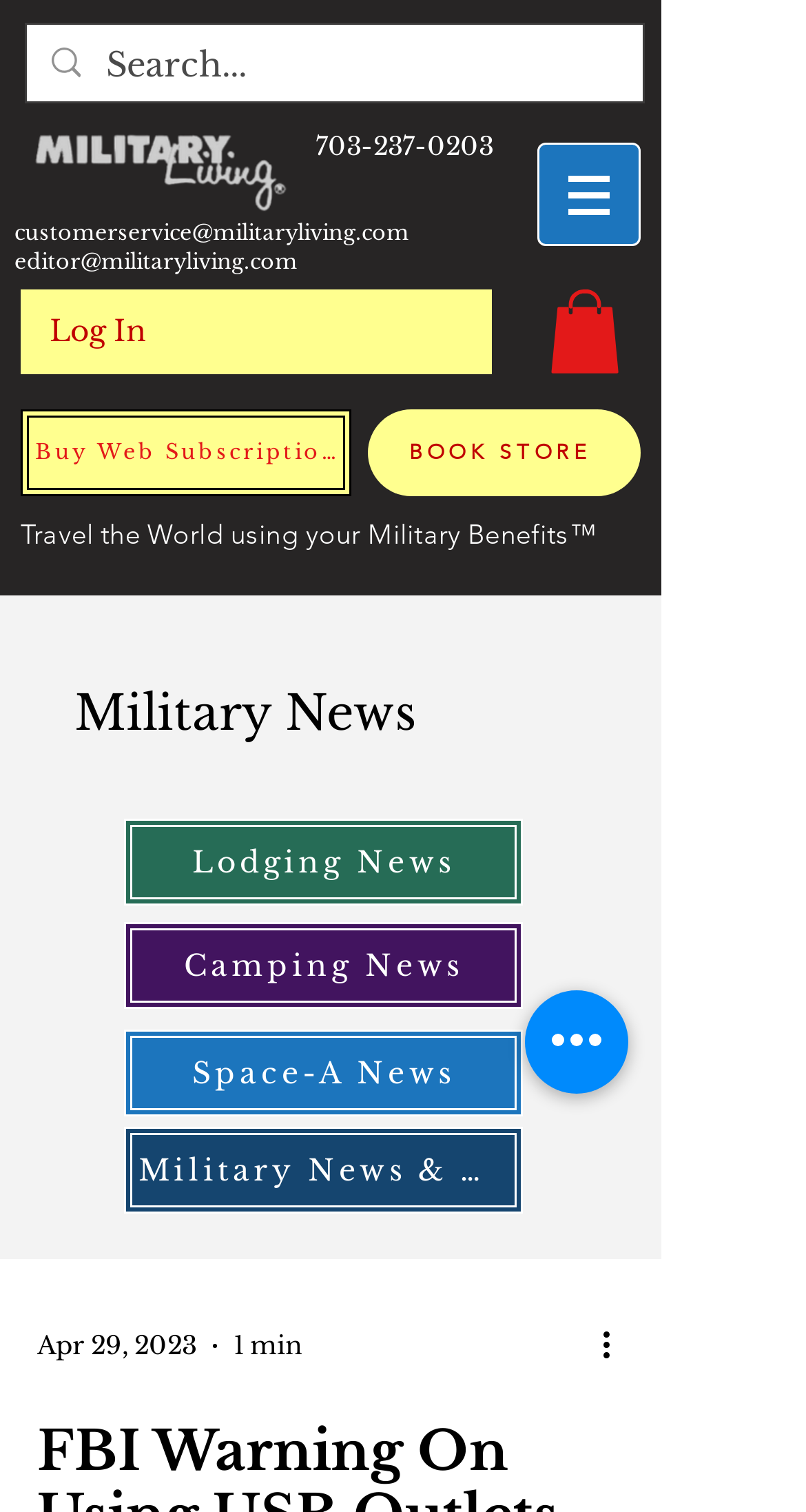Locate the bounding box of the UI element based on this description: "Buy Web Subscription". Provide four float numbers between 0 and 1 as [left, top, right, bottom].

[0.026, 0.27, 0.436, 0.328]